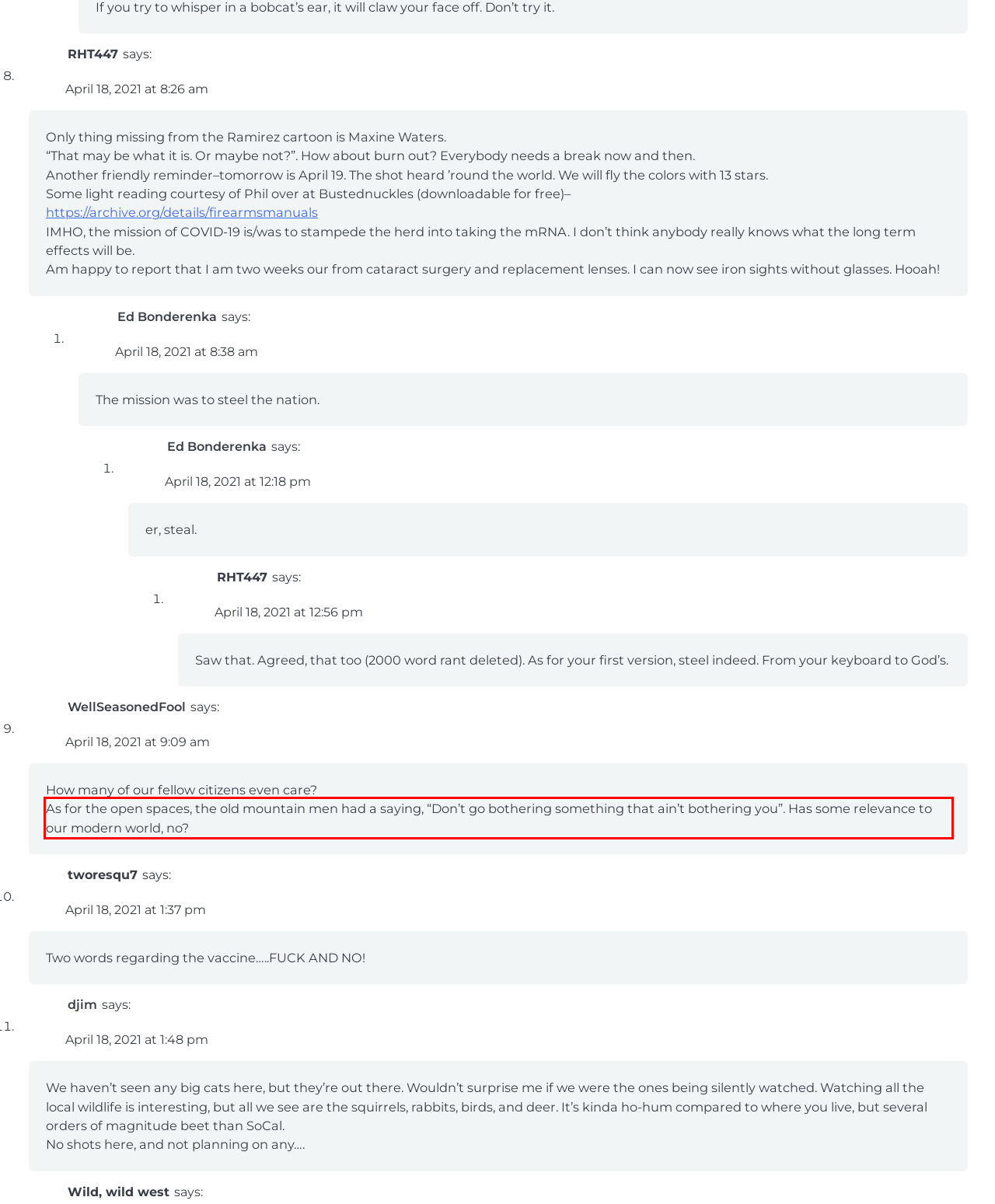Review the webpage screenshot provided, and perform OCR to extract the text from the red bounding box.

As for the open spaces, the old mountain men had a saying, “Don’t go bothering something that ain’t bothering you”. Has some relevance to our modern world, no?